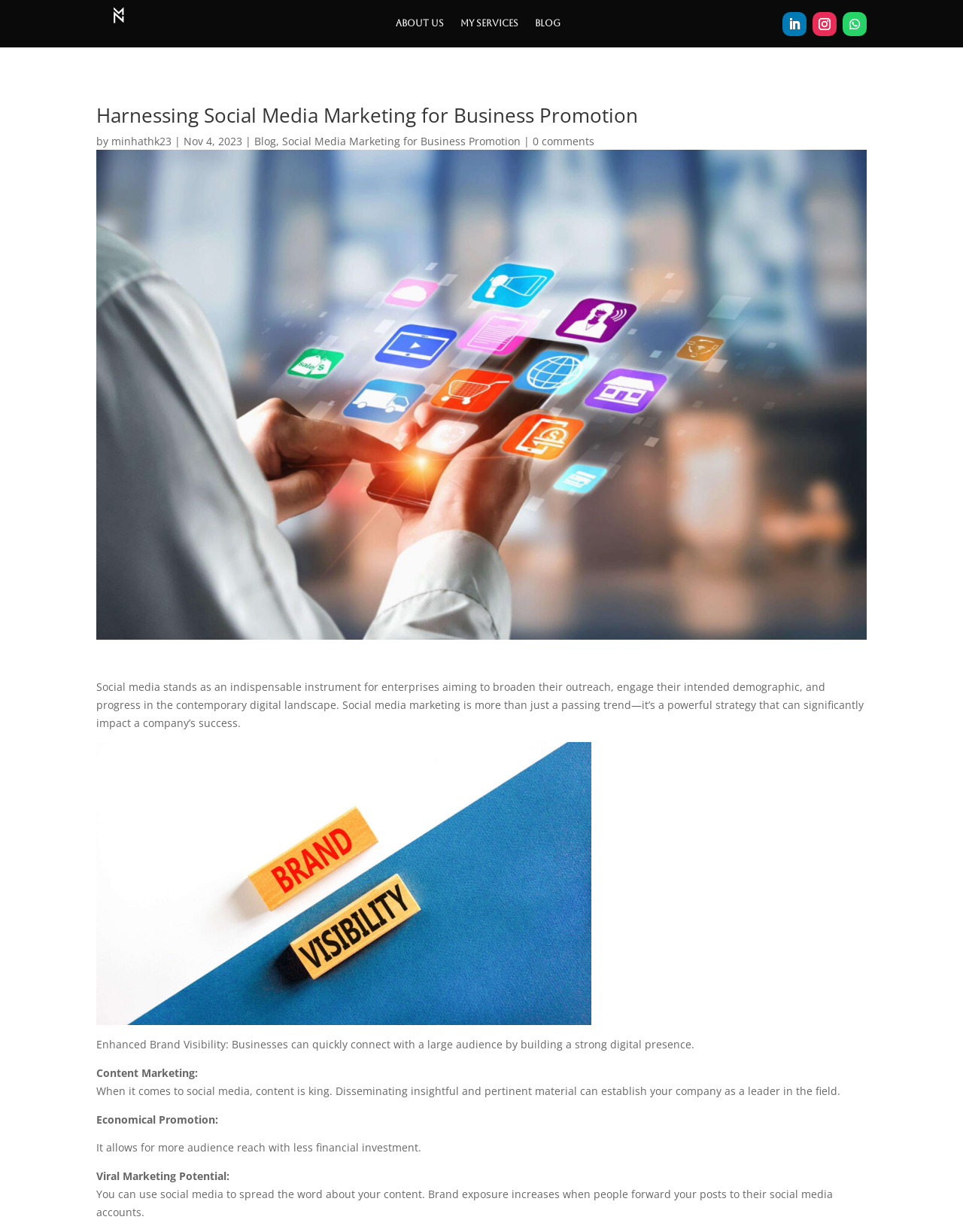Give the bounding box coordinates for this UI element: "Follow". The coordinates should be four float numbers between 0 and 1, arranged as [left, top, right, bottom].

[0.875, 0.01, 0.9, 0.029]